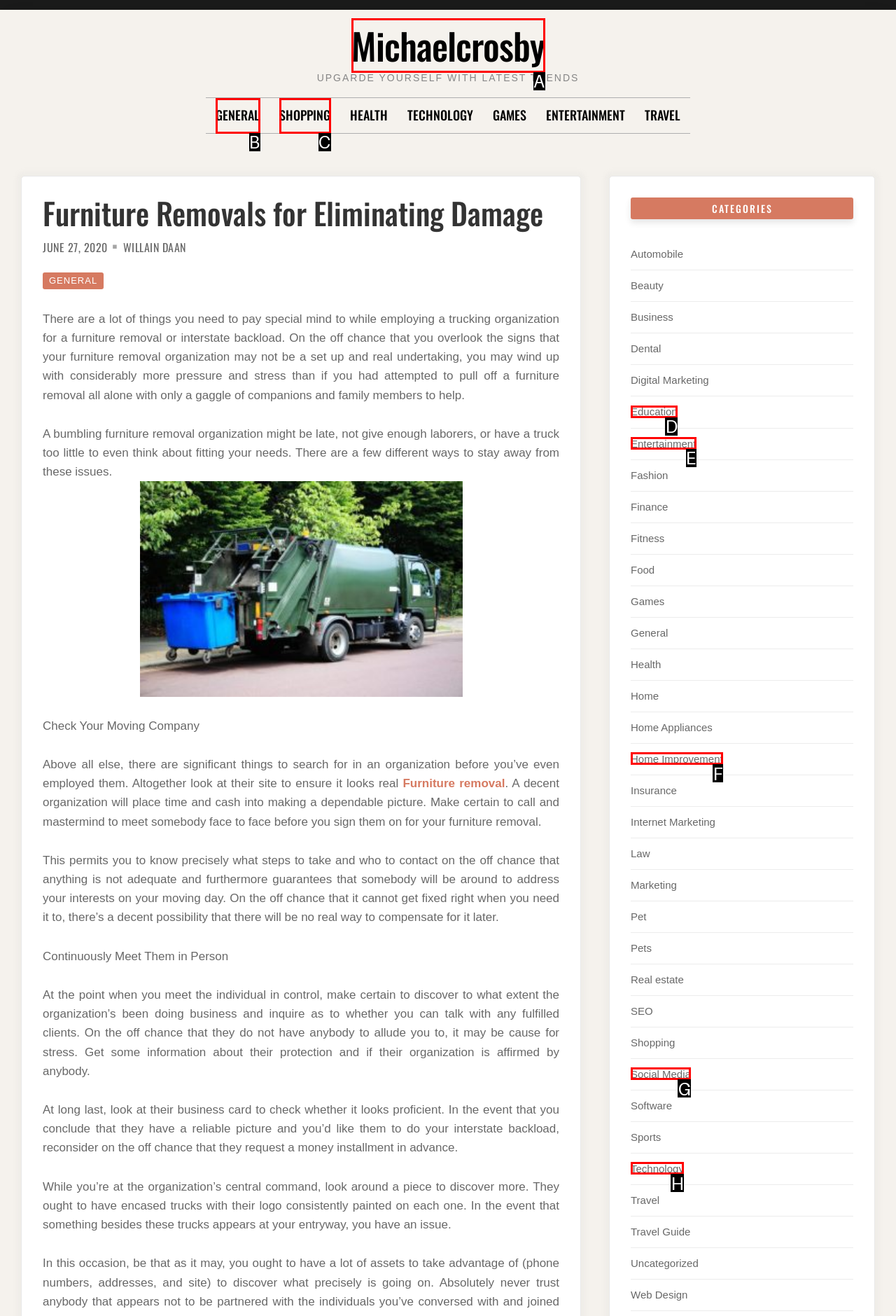Look at the description: Social Media
Determine the letter of the matching UI element from the given choices.

G